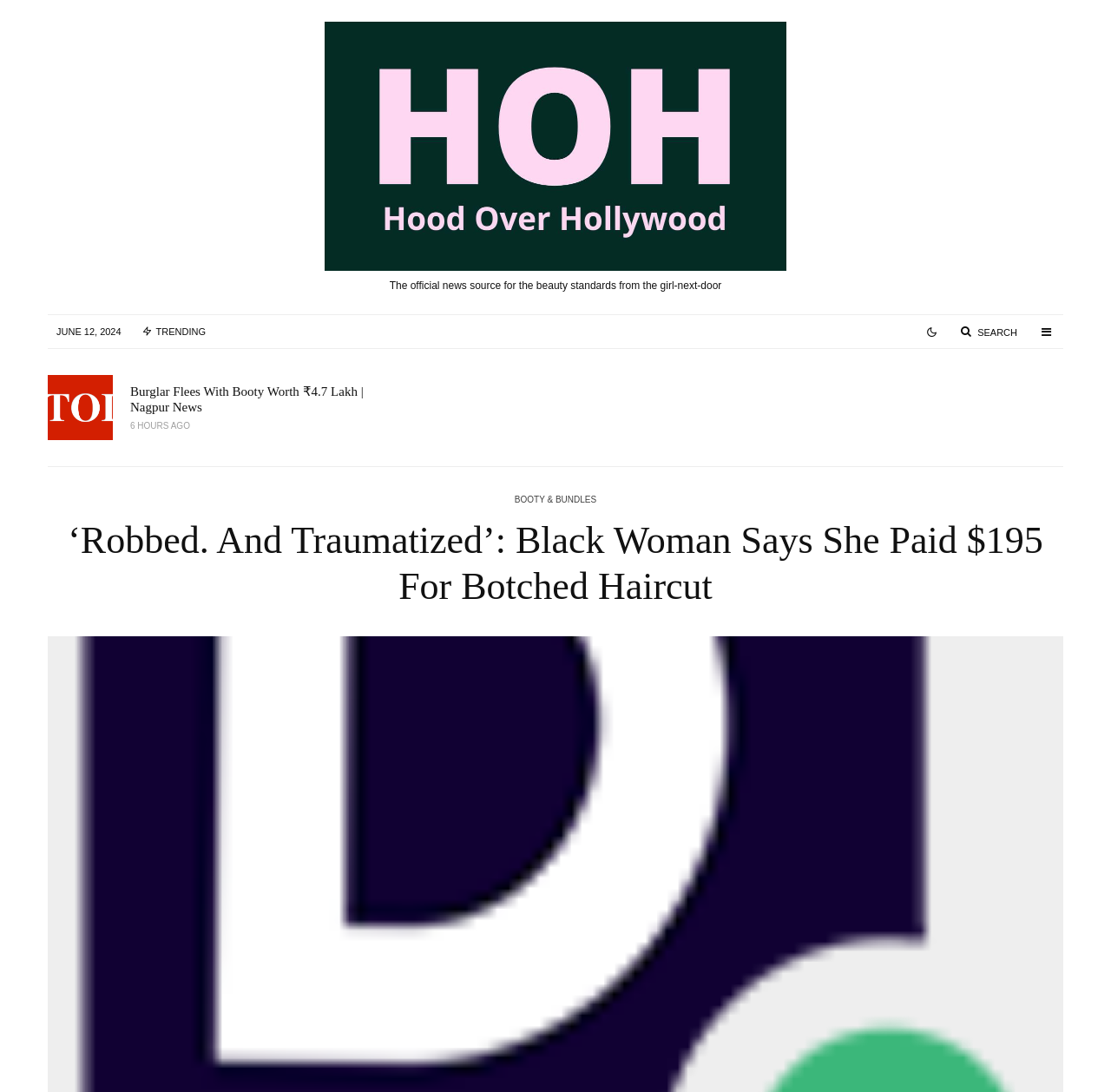Use a single word or phrase to answer the question: What is the topic of the article with the heading 'Fans Purchase $1K Meet-And-Greet So Chris Brown Can Grab That Booty'?

Entertainment